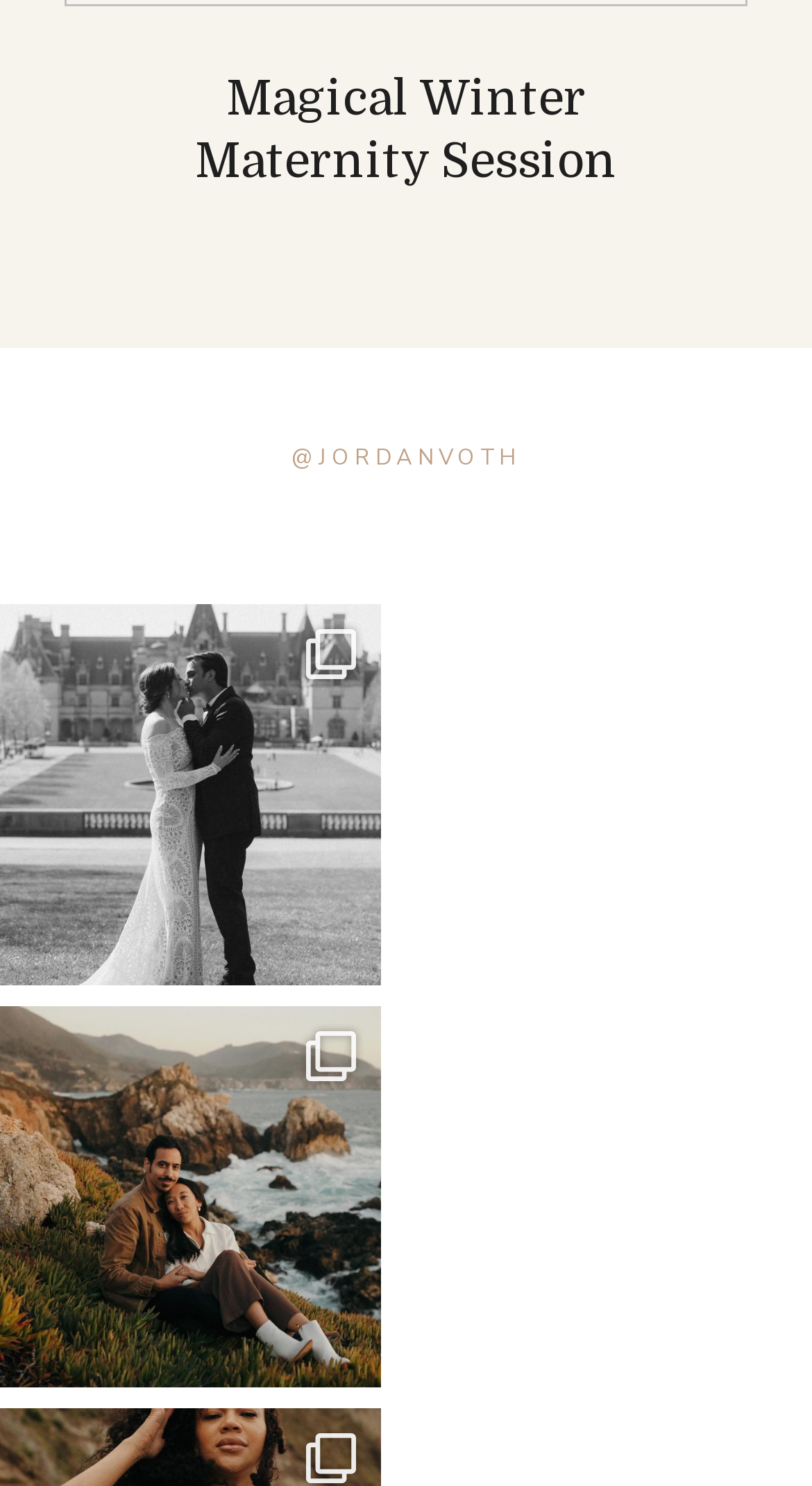How many links are on this webpage?
Give a single word or phrase answer based on the content of the image.

4